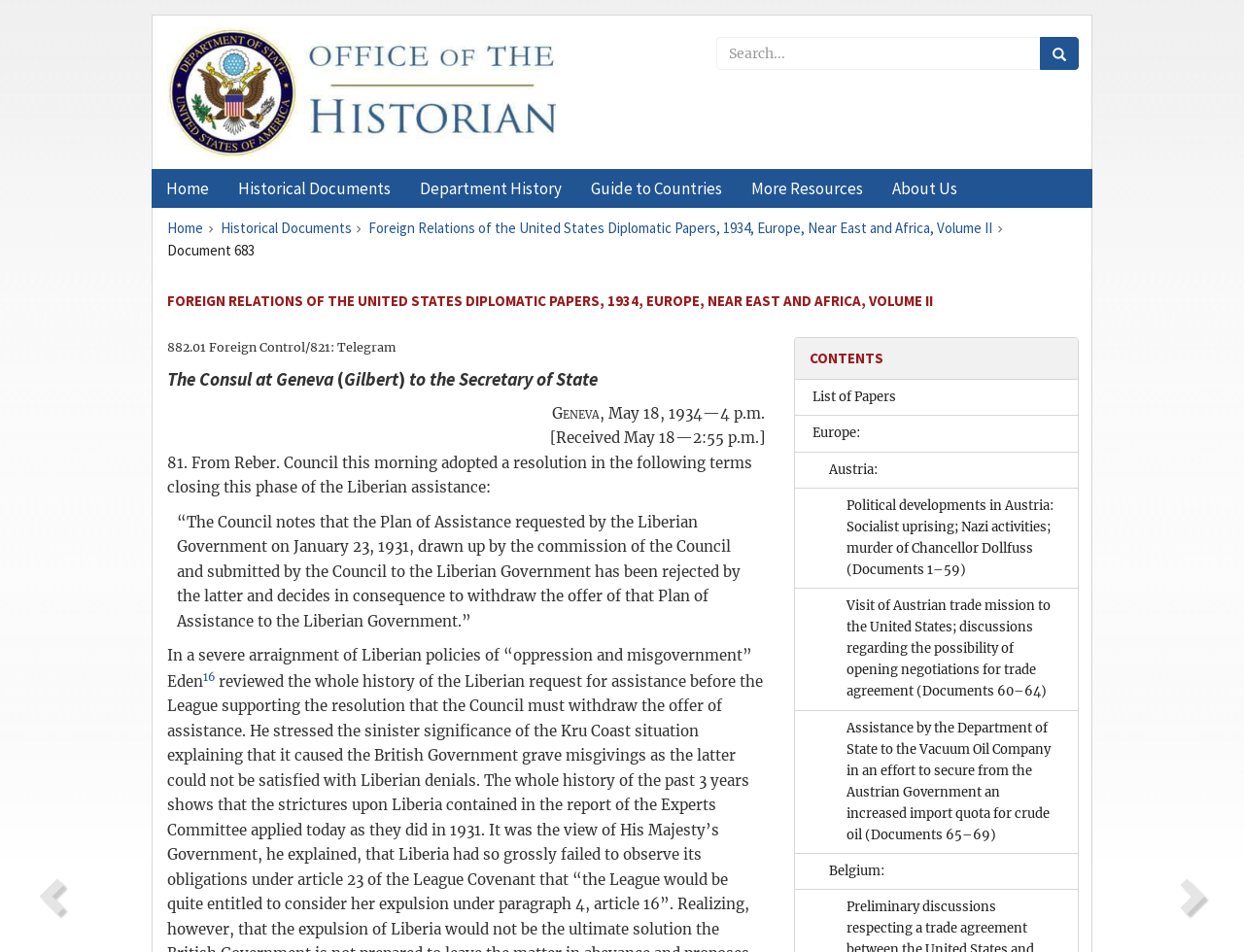Provide the bounding box coordinates of the HTML element described by the text: "alt="Office of the Historian"".

[0.134, 0.029, 0.552, 0.166]